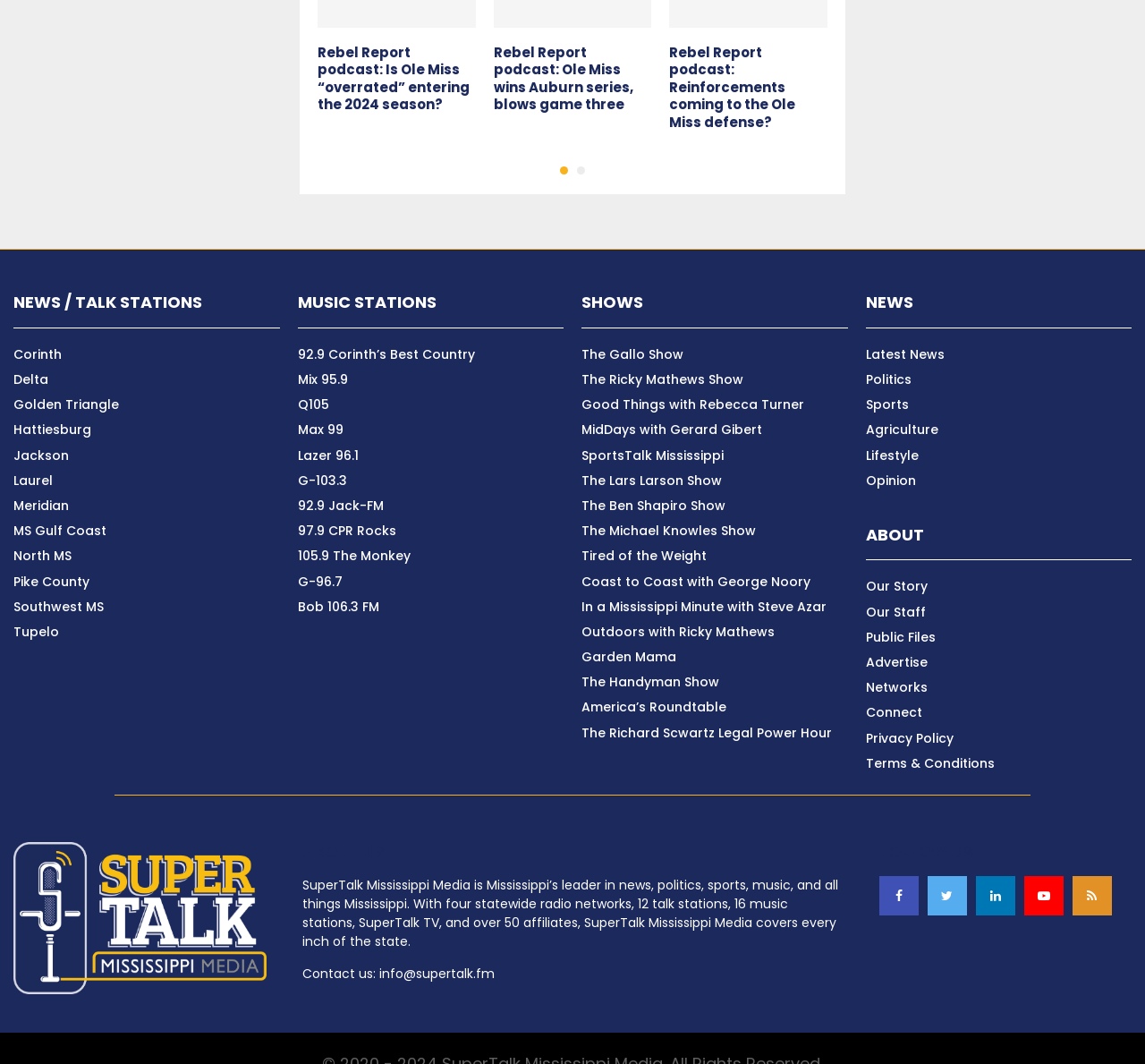Please determine the bounding box coordinates for the element with the description: "Study bachelor in UK".

None